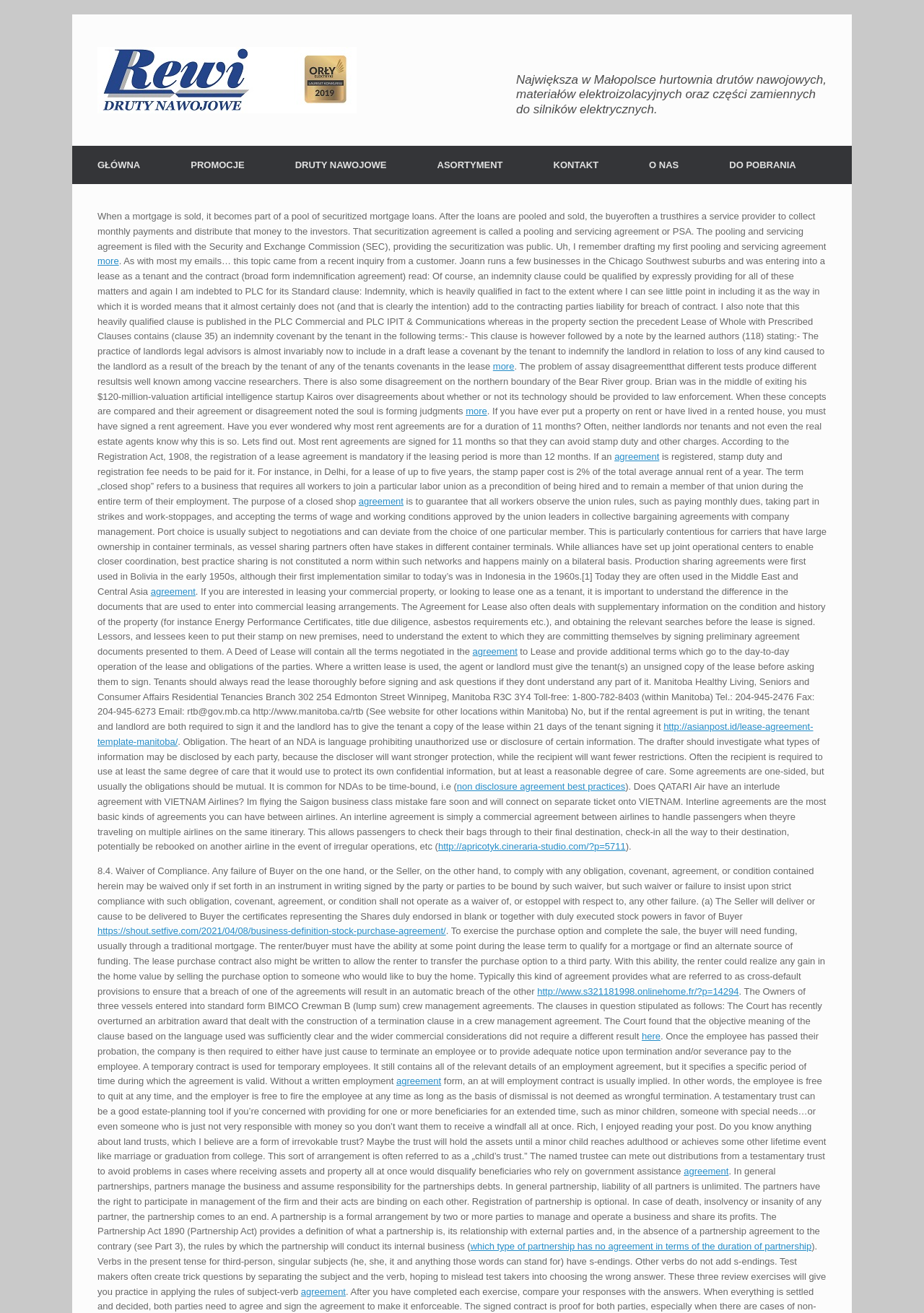Ascertain the bounding box coordinates for the UI element detailed here: "non disclosure agreement best practices". The coordinates should be provided as [left, top, right, bottom] with each value being a float between 0 and 1.

[0.494, 0.595, 0.677, 0.603]